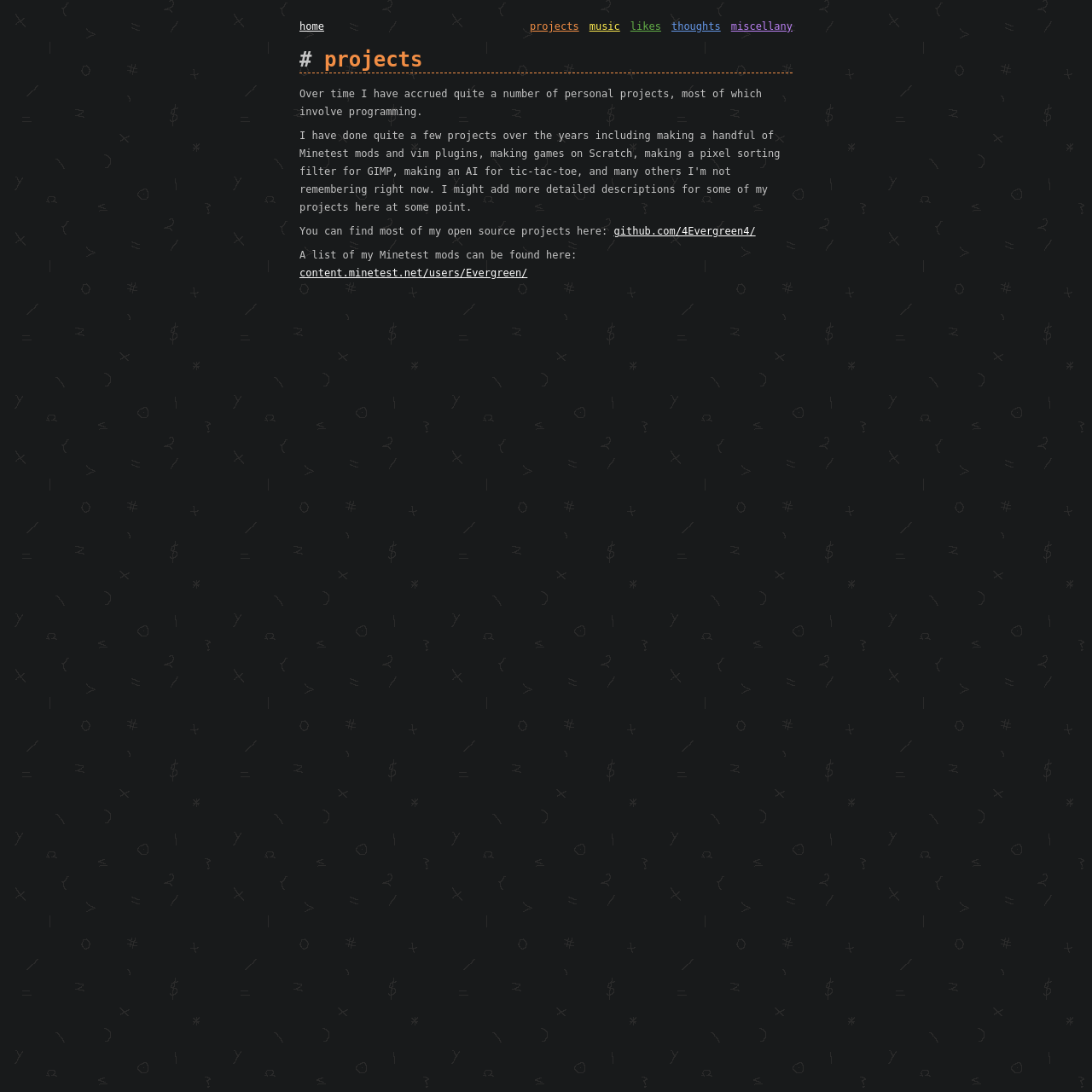Please specify the coordinates of the bounding box for the element that should be clicked to carry out this instruction: "go to home page". The coordinates must be four float numbers between 0 and 1, formatted as [left, top, right, bottom].

[0.274, 0.016, 0.297, 0.033]